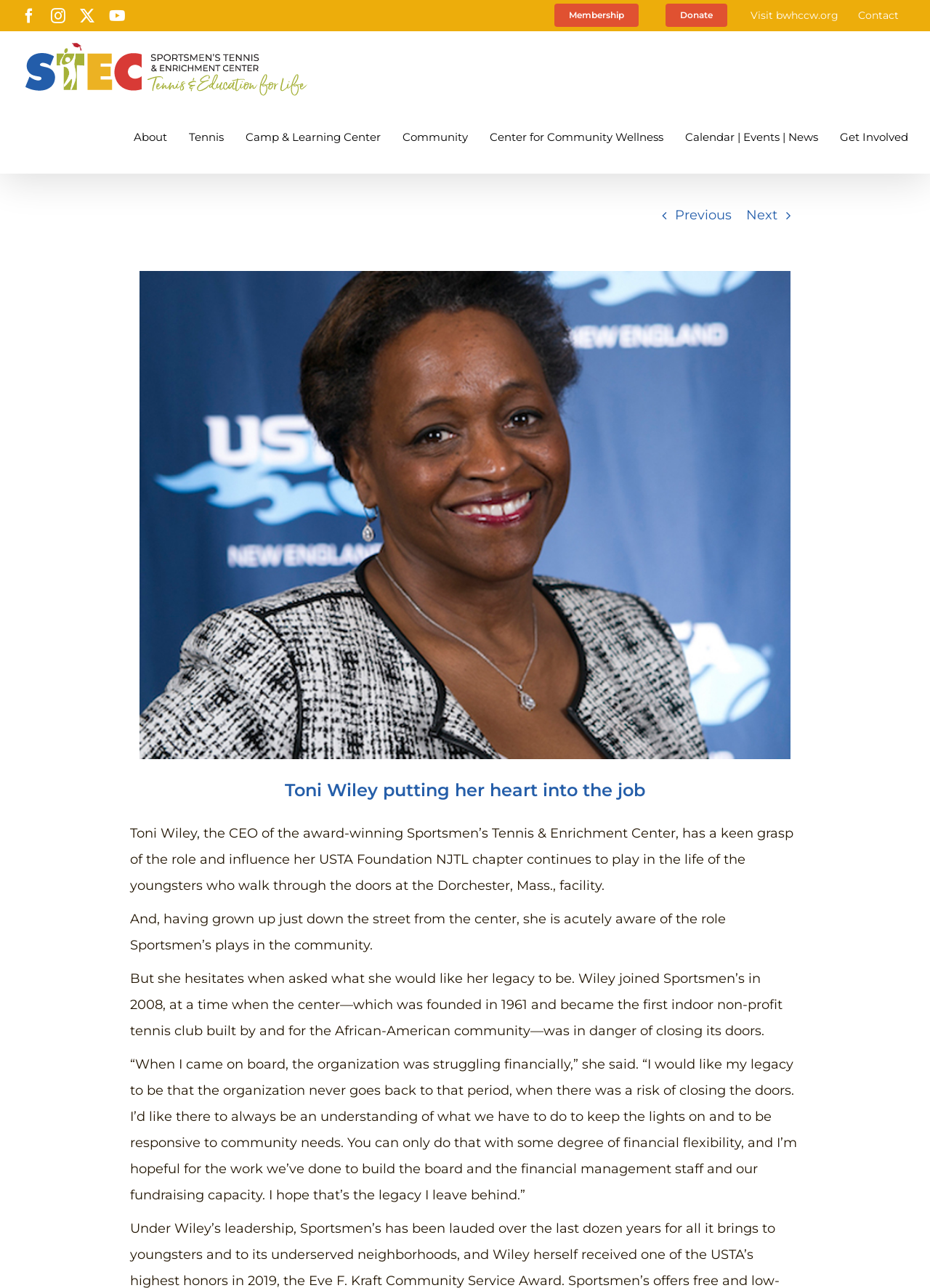What year was the Sportsmen’s Tennis & Enrichment Center founded?
Carefully examine the image and provide a detailed answer to the question.

The answer can be found in the static text element that says '...the center—which was founded in 1961 and became the first indoor non-profit tennis club built by and for the African-American community...'.